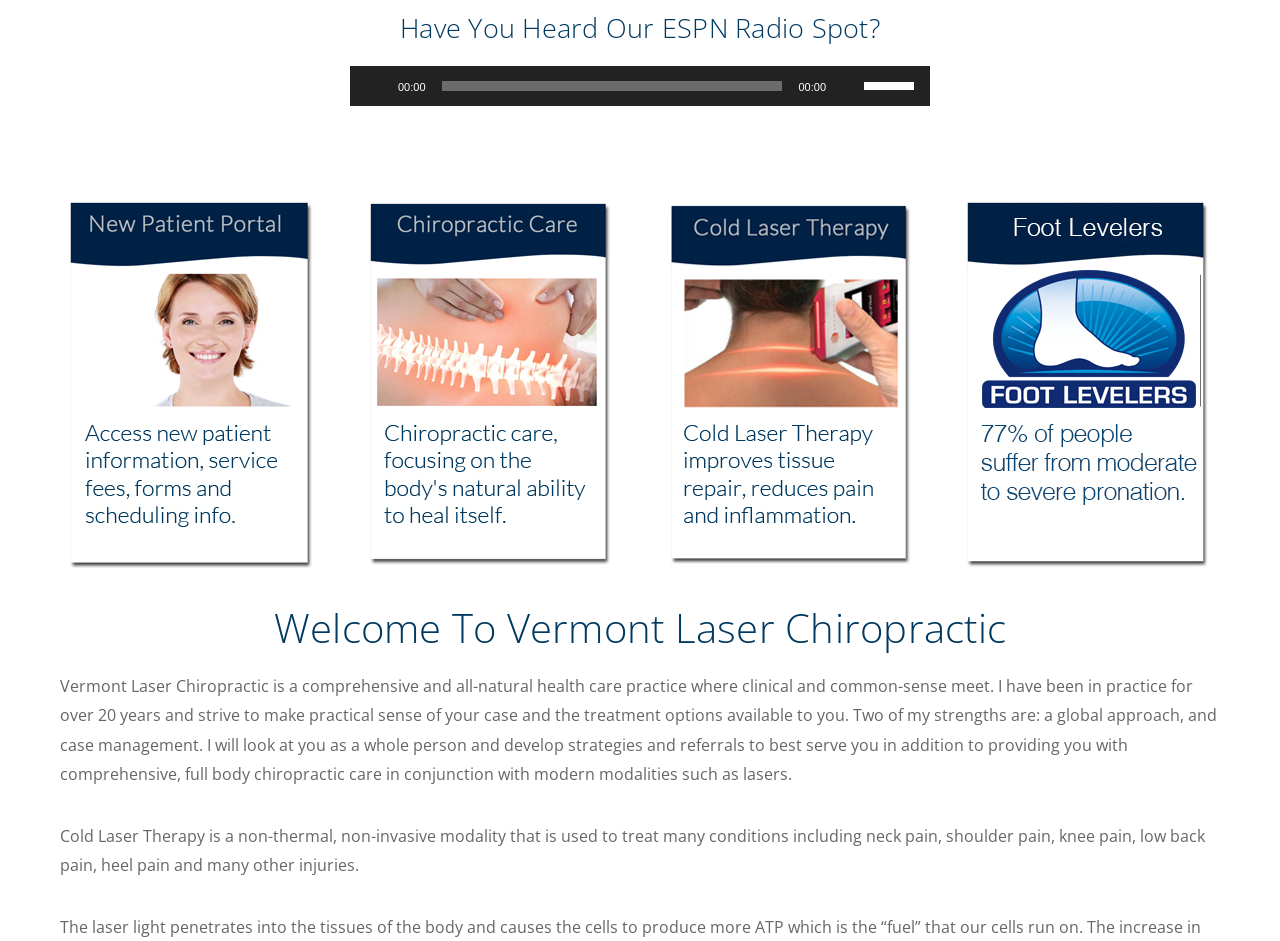Given the description alt="Laser Chiropractic", predict the bounding box coordinates of the UI element. Ensure the coordinates are in the format (top-left x, top-left y, bottom-right x, bottom-right y) and all values are between 0 and 1.

[0.514, 0.213, 0.719, 0.603]